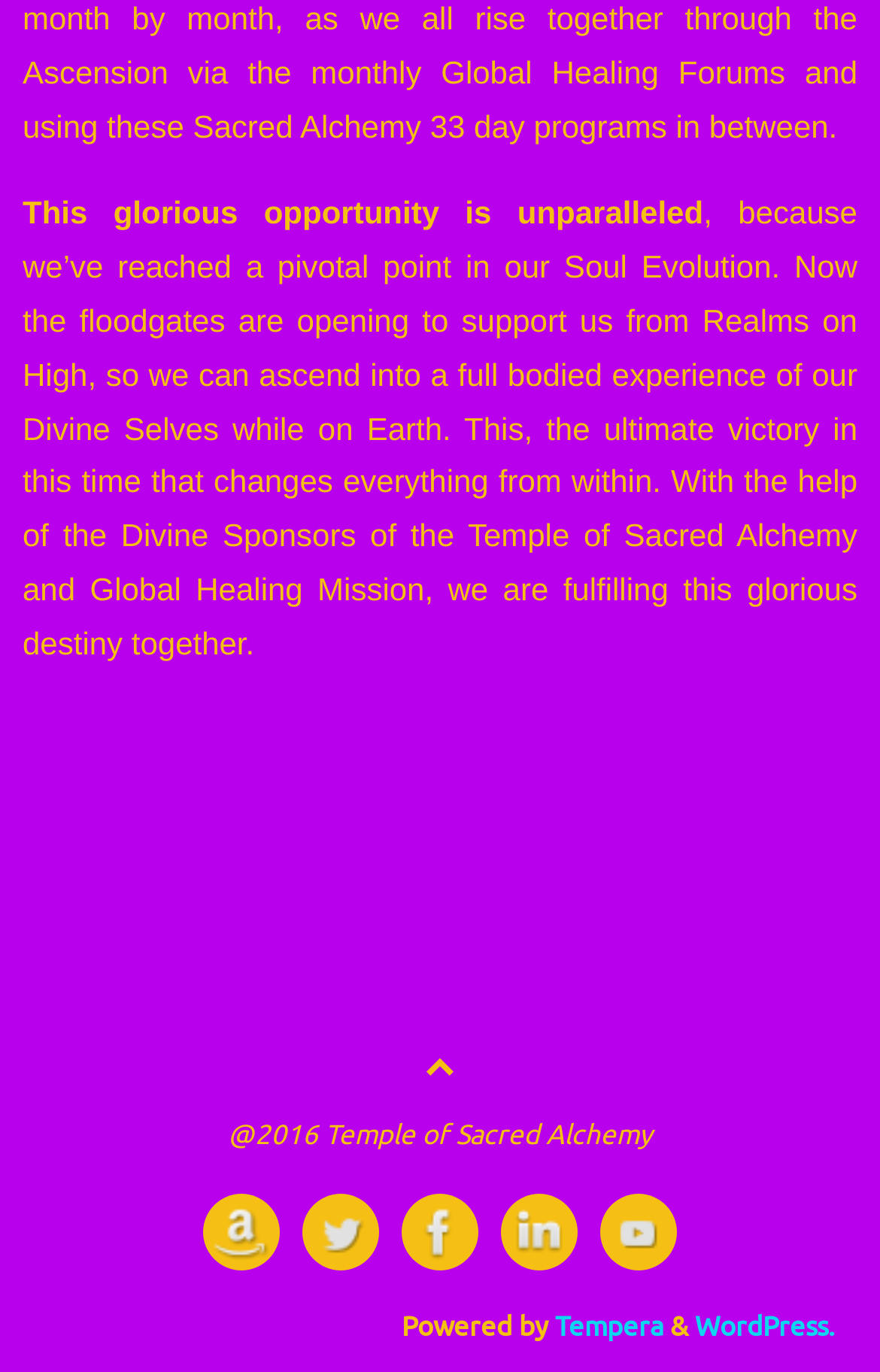Using the details from the image, please elaborate on the following question: What is the theme of the webpage content?

The theme of the webpage content appears to be spiritual growth and self-improvement, as indicated by the text at the top of the webpage, which talks about 'Soul Evolution' and 'Divine Selves'.